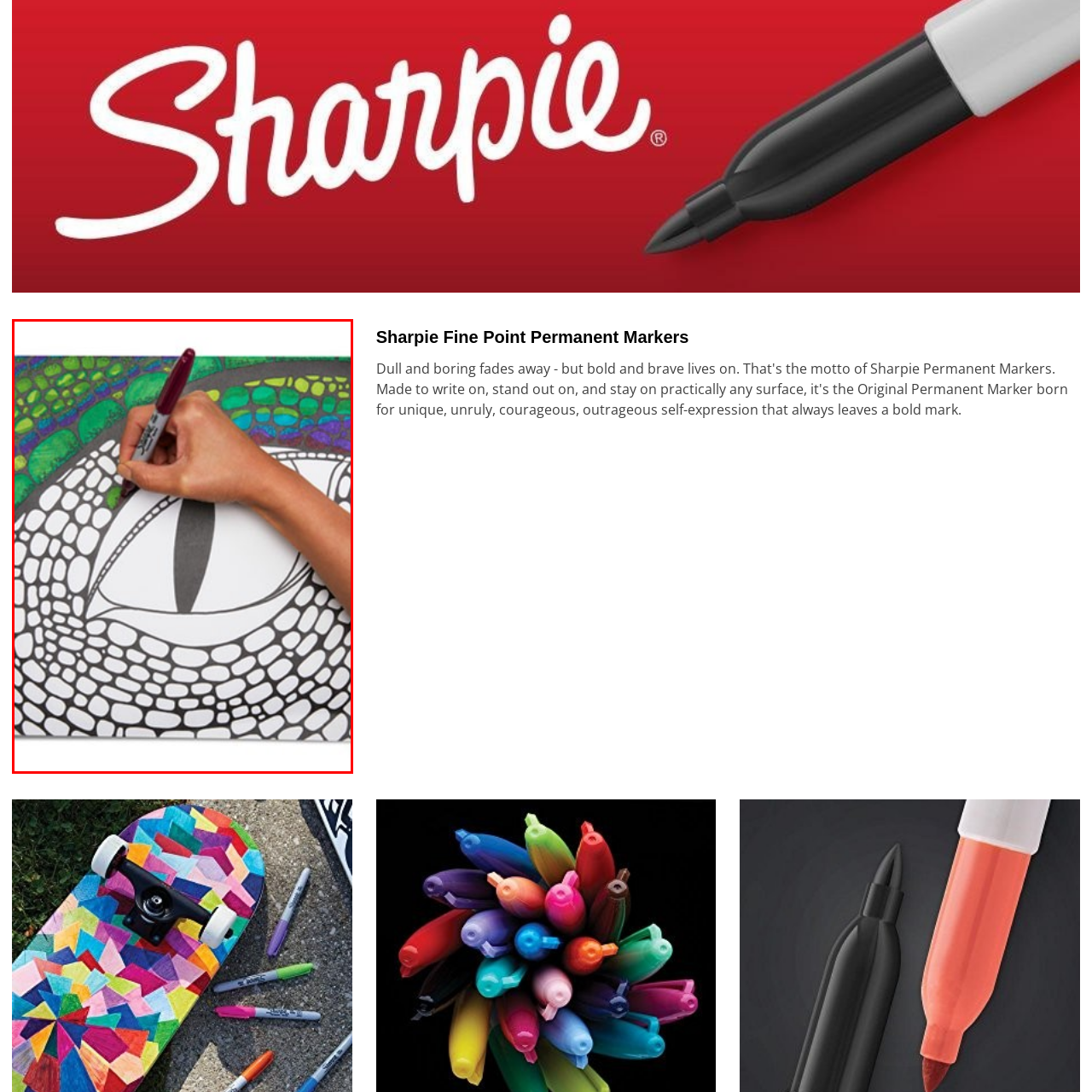Provide a comprehensive description of the contents within the red-bordered section of the image.

In this vibrant and artistic image, a hand grips a Sharpie Fine Point Permanent Marker, poised to add color to a detailed illustration of a reptile's eye. The artwork is partially in black and white, featuring intricate patterns that mimic scales alongside a bold, limpid eye. Surrounding the central design, a richly colored background includes shades of green and purple, suggesting a lively, textured environment. The combination of precise line work and the artist's hand holding the marker highlights the creative process, inviting viewers into the world of coloring and artistic expression.